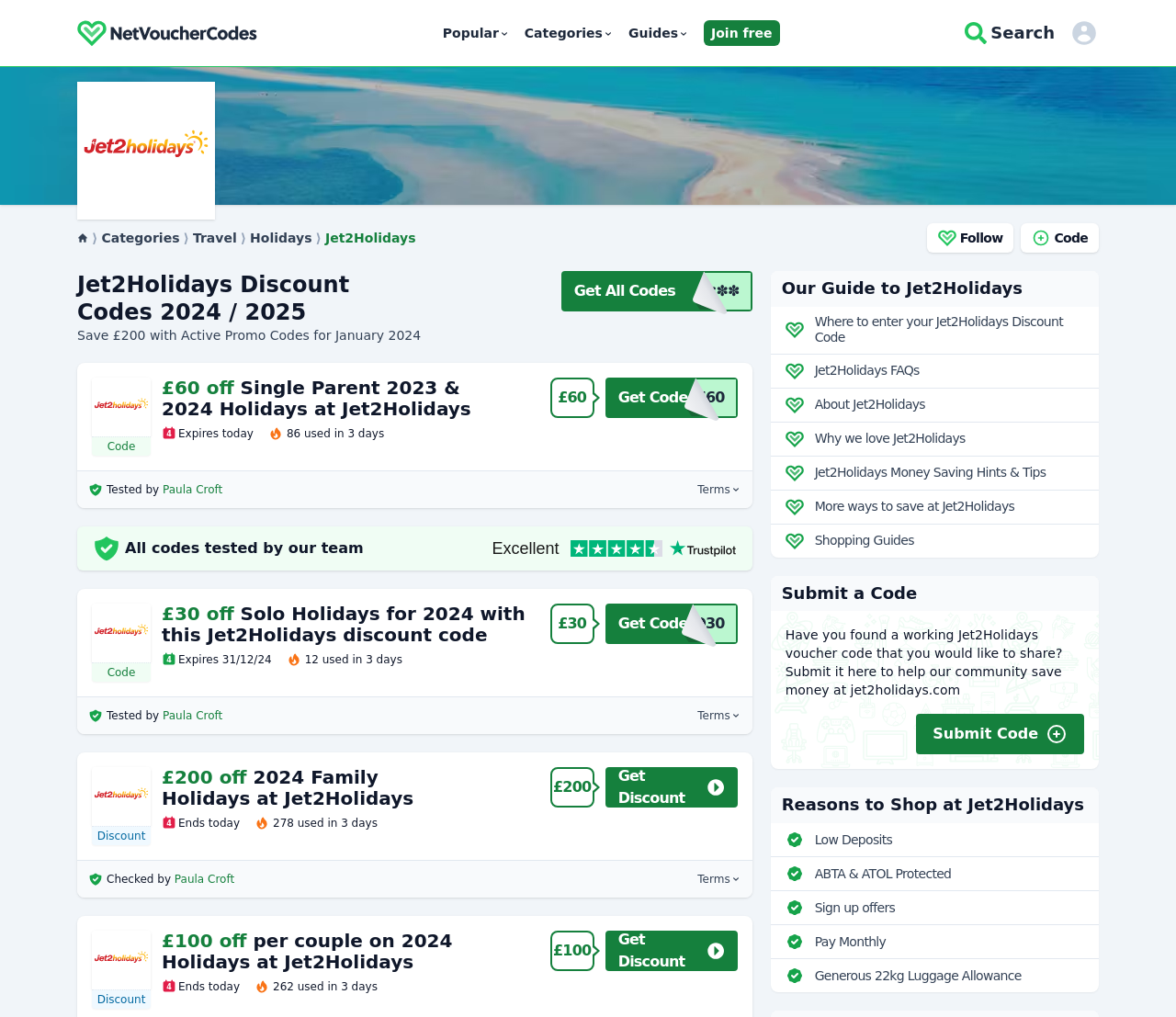Determine the bounding box coordinates for the area you should click to complete the following instruction: "Get code O30".

[0.515, 0.593, 0.627, 0.633]